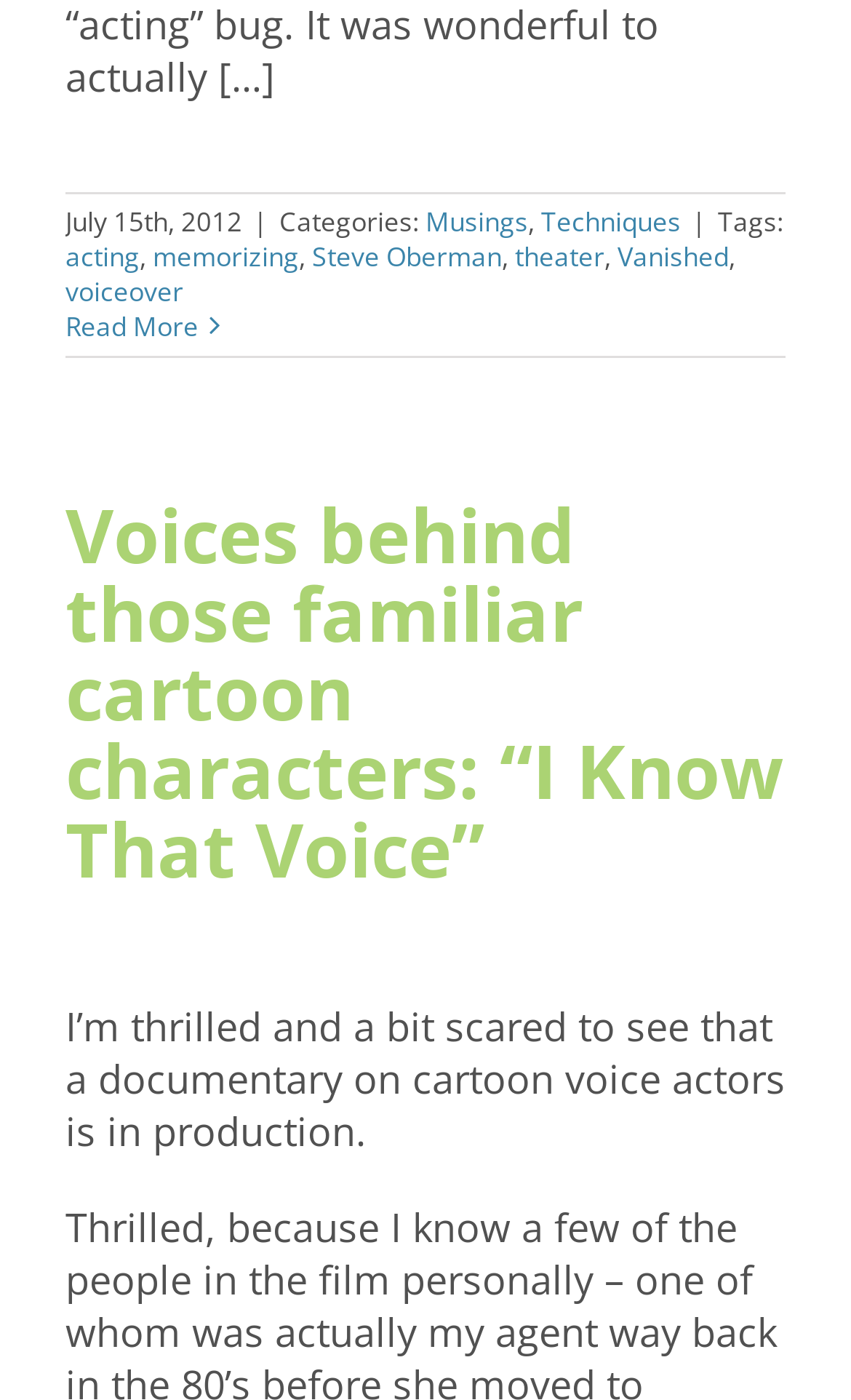What are the categories mentioned?
Using the image, provide a detailed and thorough answer to the question.

The categories are mentioned next to the date, separated by a '|' character. The categories are 'Musings' and 'Techniques', which are links with IDs 482 and 484 respectively.